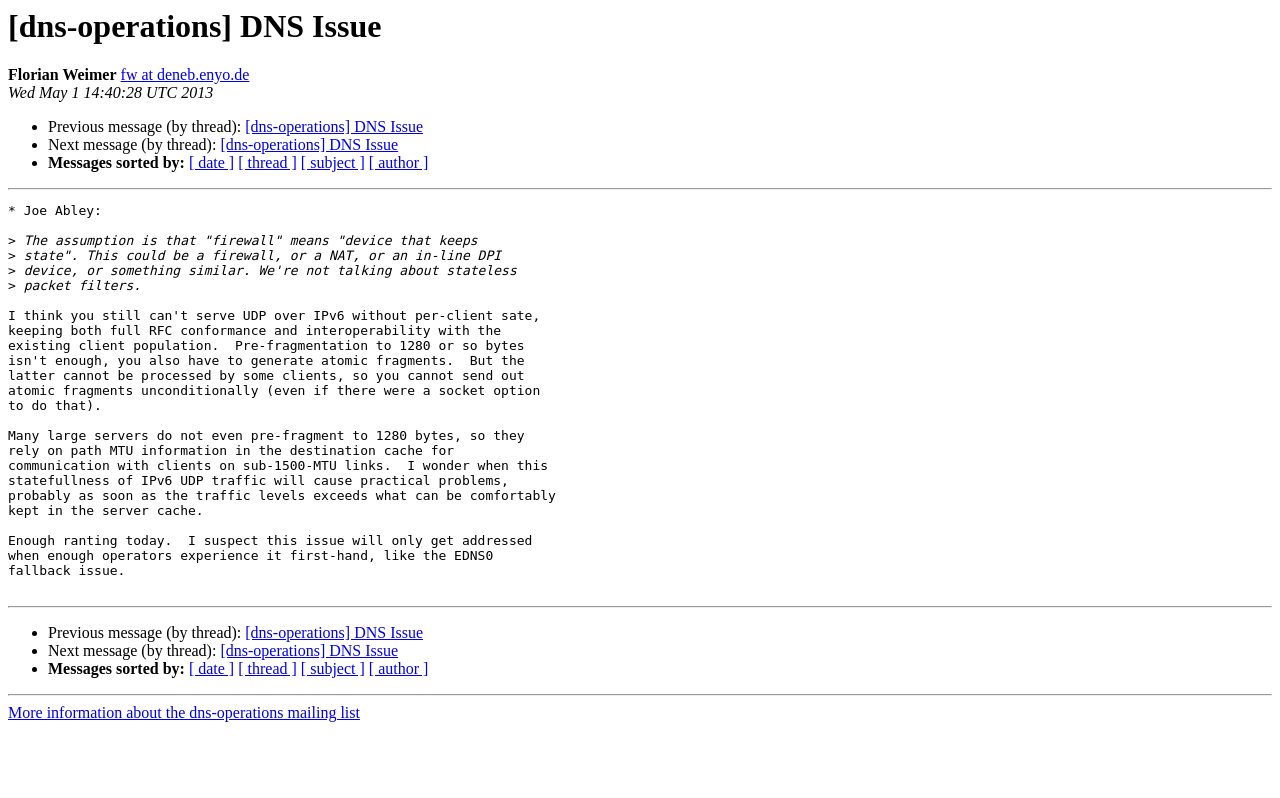Respond to the question below with a concise word or phrase:
What are the options to sort messages by?

date, thread, subject, author